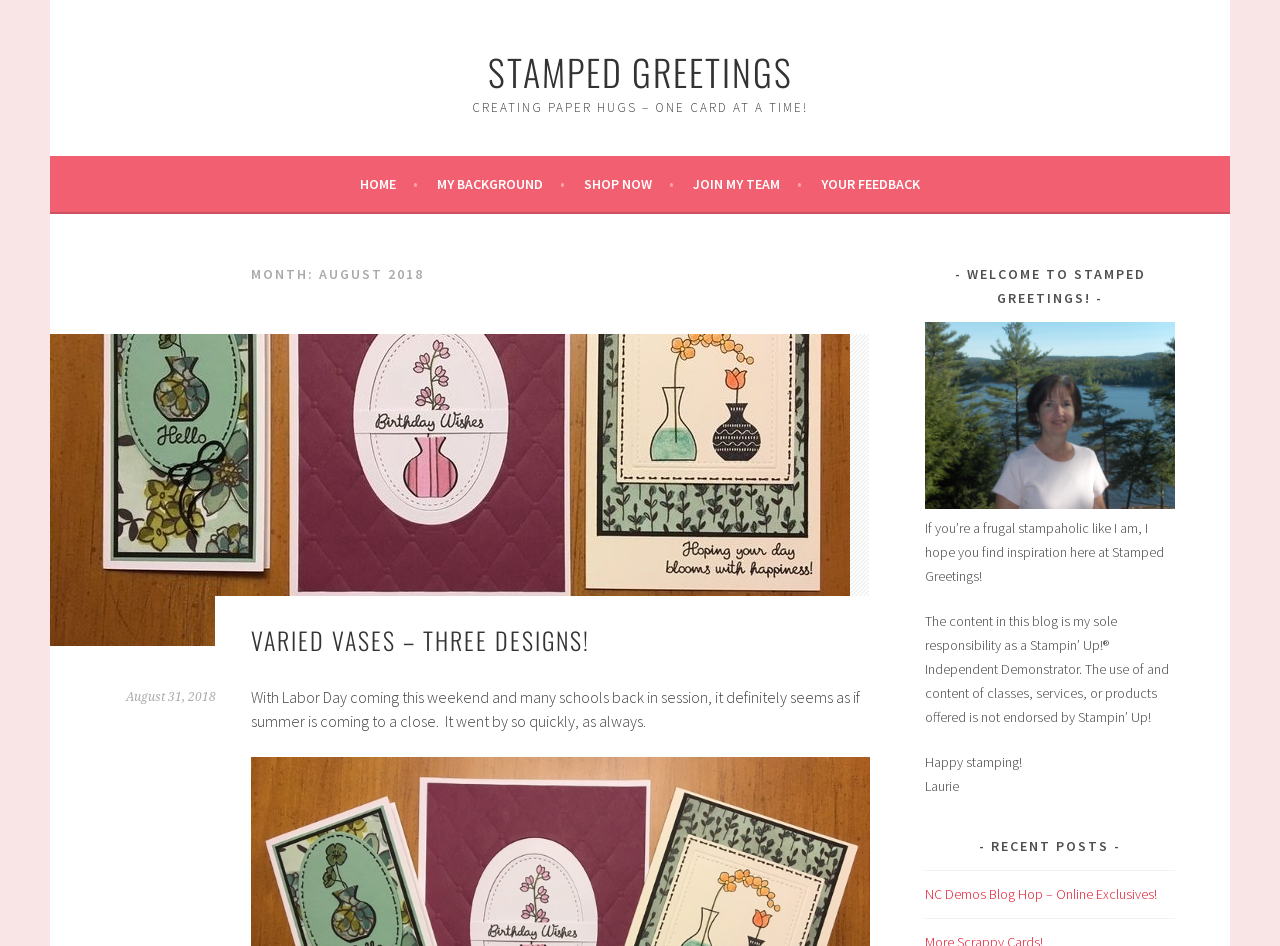Please respond in a single word or phrase: 
What is the date of the latest post?

August 31, 2018